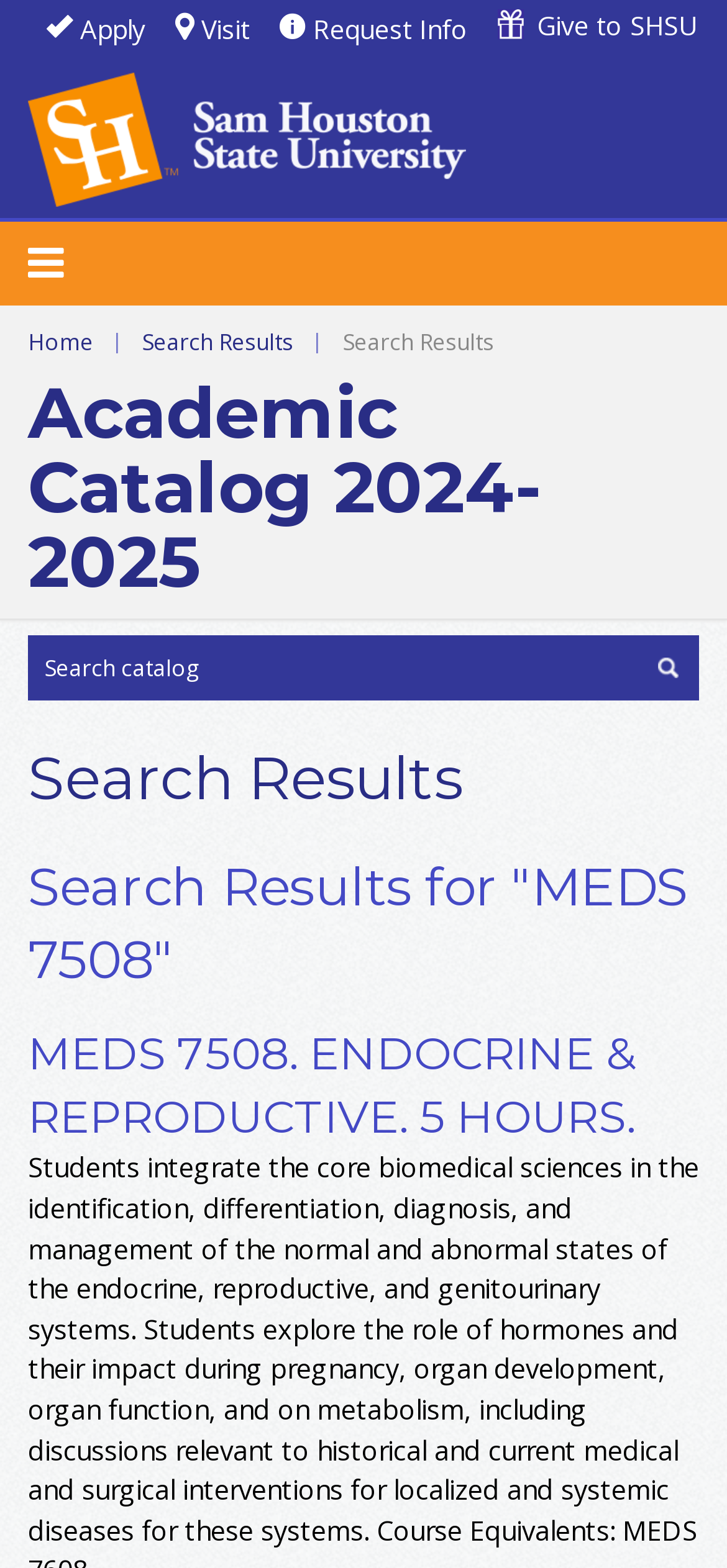Find the bounding box coordinates for the UI element whose description is: "Home". The coordinates should be four float numbers between 0 and 1, in the format [left, top, right, bottom].

[0.038, 0.208, 0.128, 0.228]